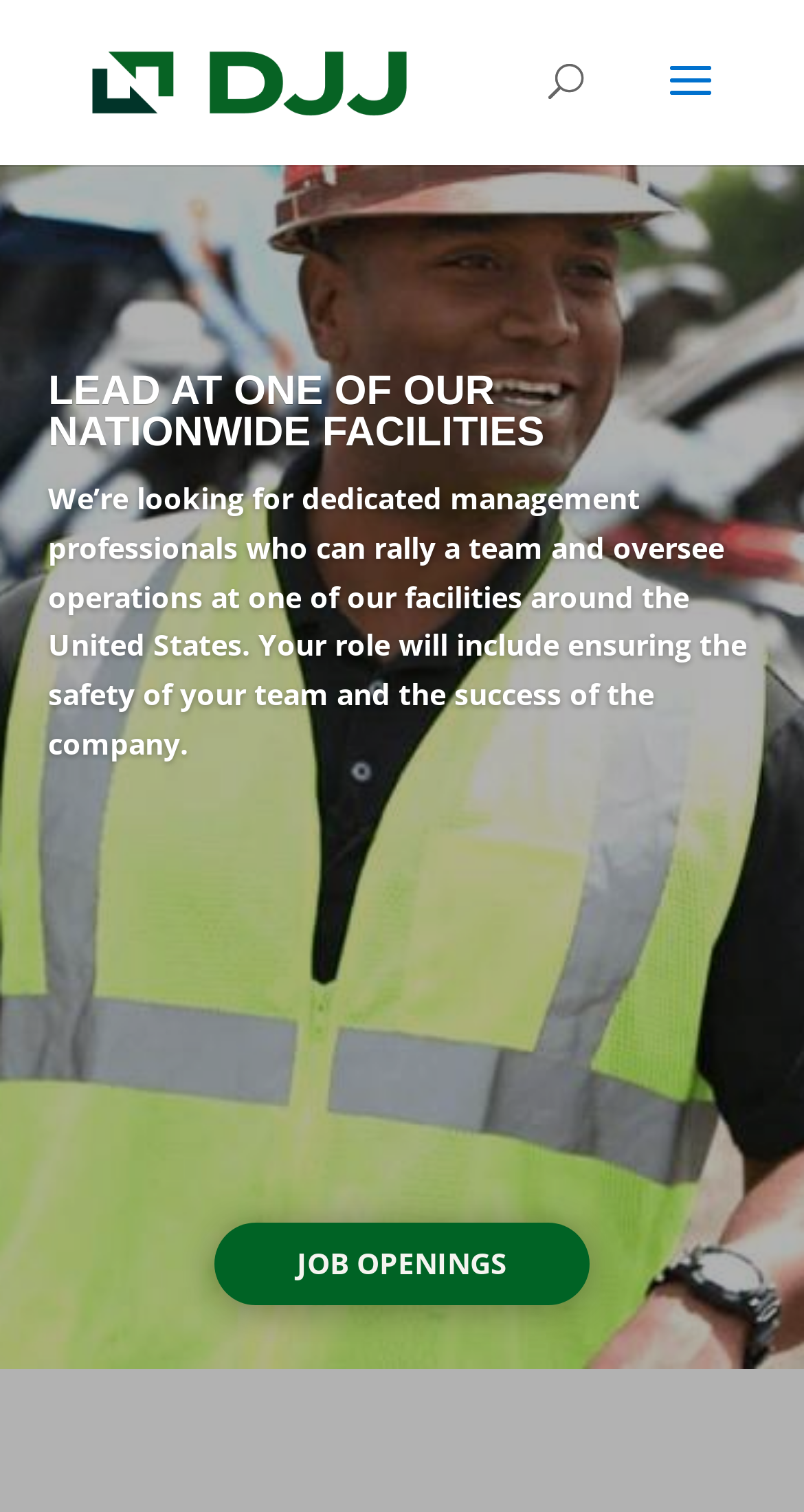Determine the bounding box coordinates (top-left x, top-left y, bottom-right x, bottom-right y) of the UI element described in the following text: JOB OPENINGS

[0.267, 0.808, 0.733, 0.863]